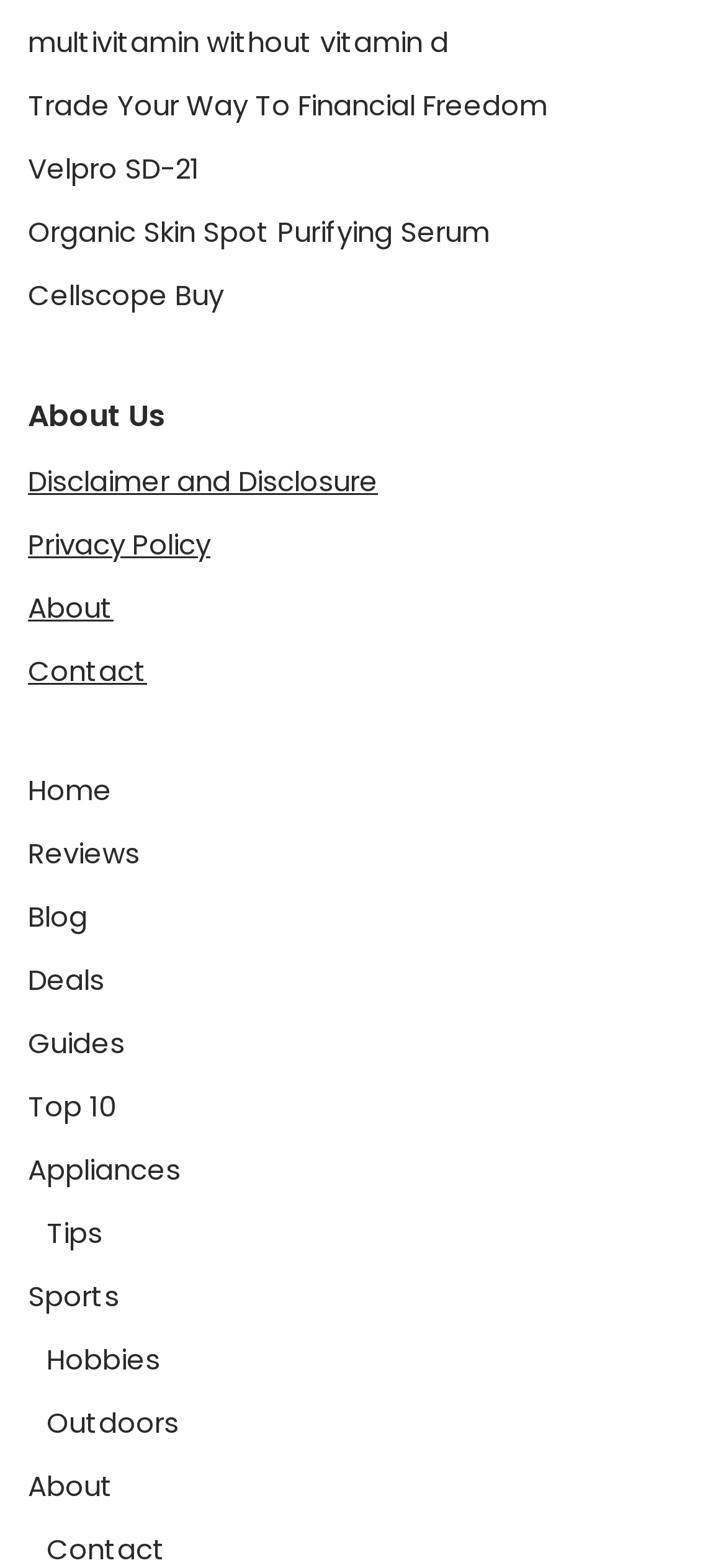Provide the bounding box coordinates of the area you need to click to execute the following instruction: "read about the disclaimer and disclosure".

[0.038, 0.294, 0.521, 0.319]